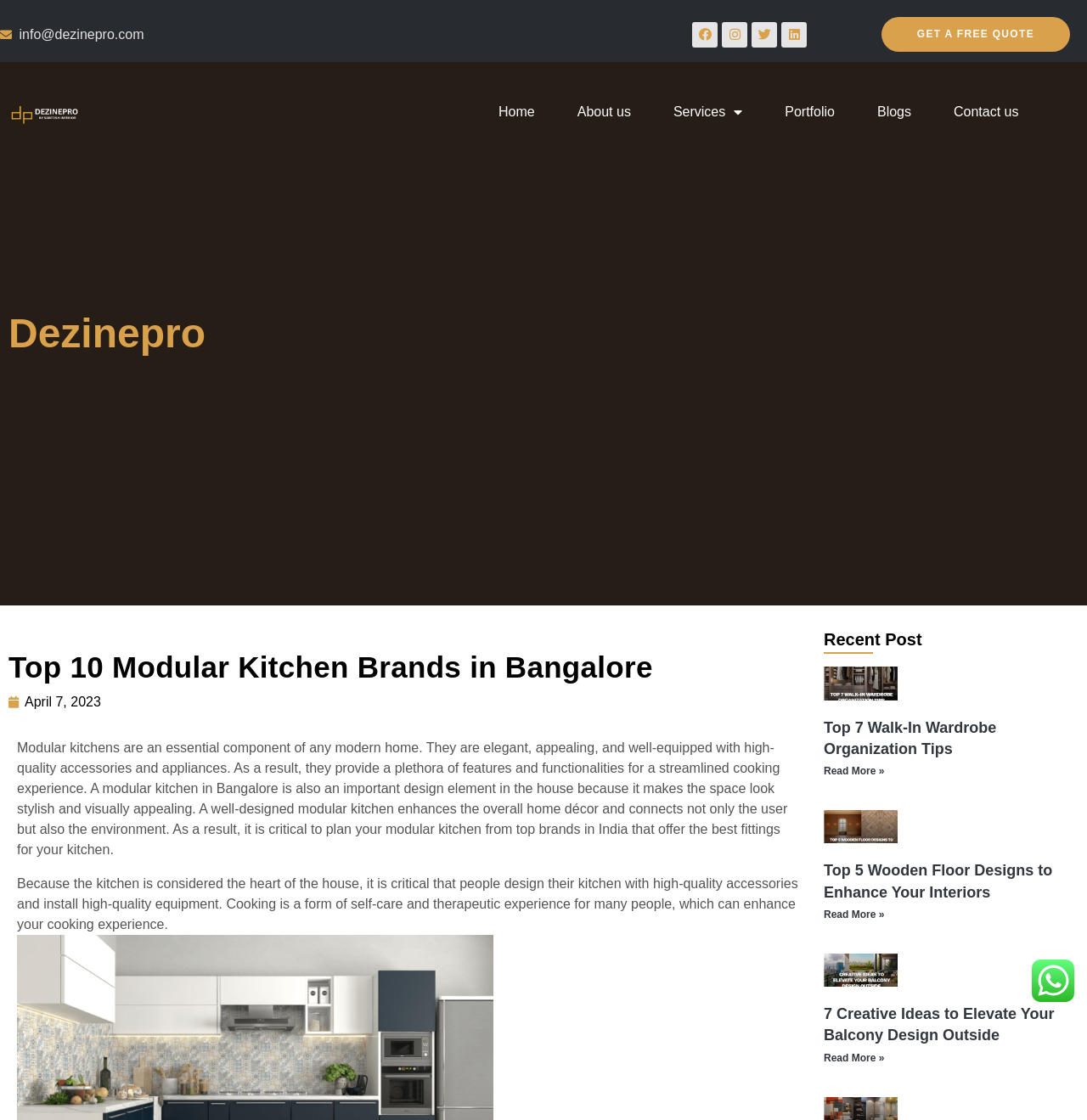How many social media links are there?
Please use the visual content to give a single word or phrase answer.

4